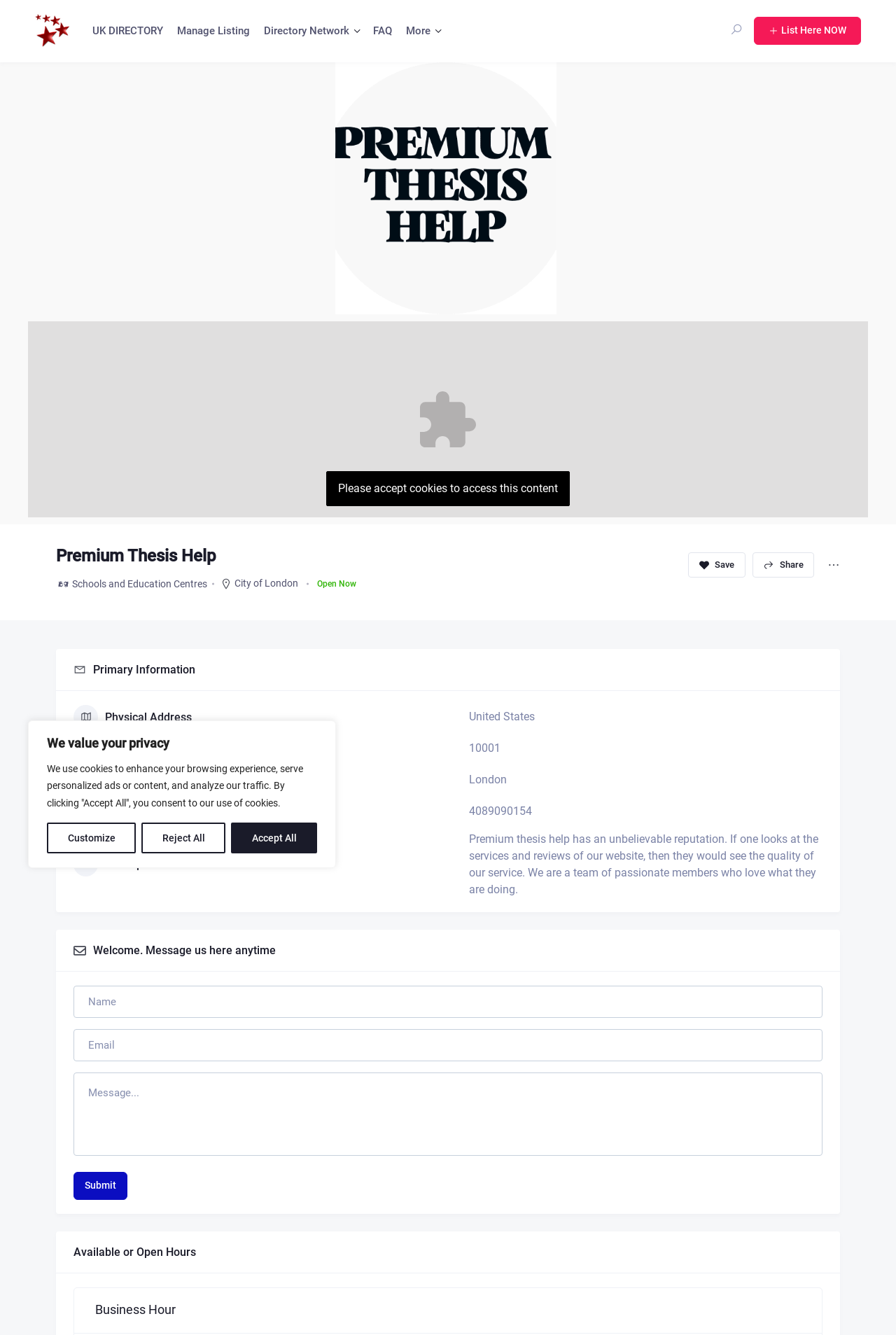What is the physical address of the service?
Respond with a short answer, either a single word or a phrase, based on the image.

United States, 10001